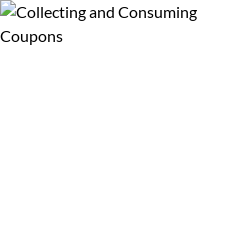Offer an in-depth caption for the image presented.

The image titled "Collecting and Consuming Coupons" visually represents the concept of using discount vouchers as a savings tool in online shopping. It serves as a thematic complement to the article discussing how social media platforms like Facebook can be leveraged to find and utilize voucher codes for shopping discounts. This informative piece highlights the prevalence of advertisements featuring these codes and underscores the potential savings available to consumers through strategic online interactions. The image enhances the reader's understanding of the article's focus on navigating social media for financial benefits, making it an integral part of the content.